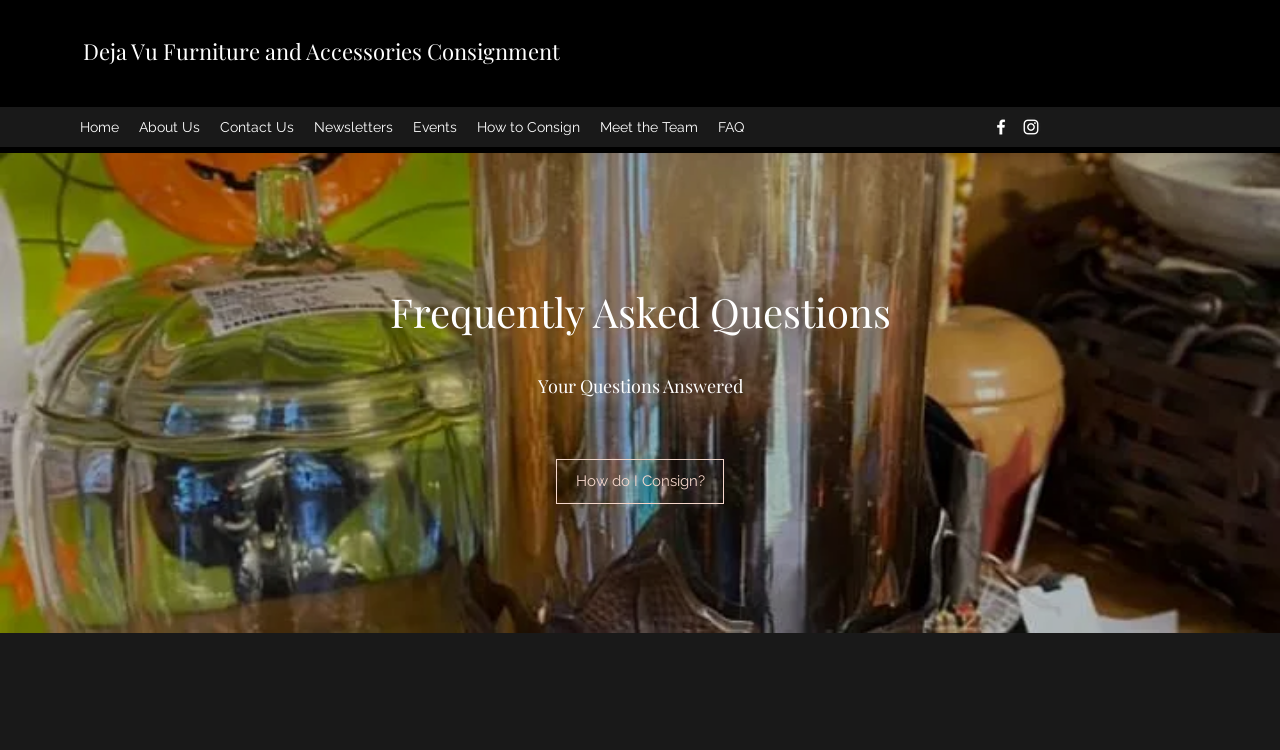Determine the bounding box coordinates of the clickable element to complete this instruction: "go to home page". Provide the coordinates in the format of four float numbers between 0 and 1, [left, top, right, bottom].

[0.055, 0.149, 0.101, 0.189]